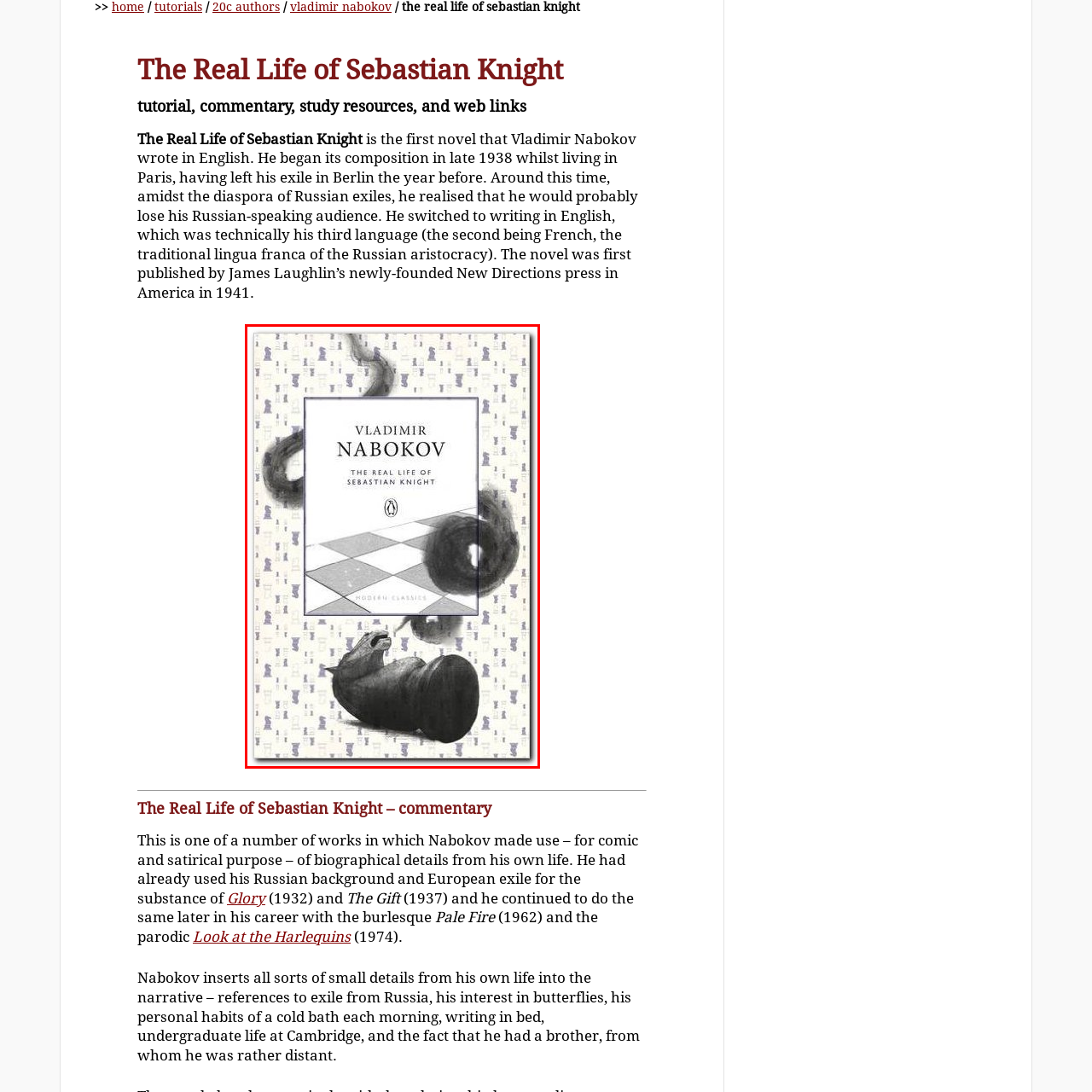Narrate the specific details and elements found within the red-bordered image.

The image depicts the cover of the novel "The Real Life of Sebastian Knight" by Vladimir Nabokov, published by Penguin's Modern Classics series. The design features a textured background with chess pieces and abstract illustrations, symbolizing the themes of strategy, identity, and introspection that pervade Nabokov's work. The title is prominently displayed in bold typography at the center, with "Vladimir Nabokov" featured at the top. The cover art evokes a sense of intrigue and complexity, reflecting Nabokov's exploration of biographical elements and his narrative style. This novel, the author's first written in English, delves into the life of a fictional author, intertwining themes of reality and fiction.